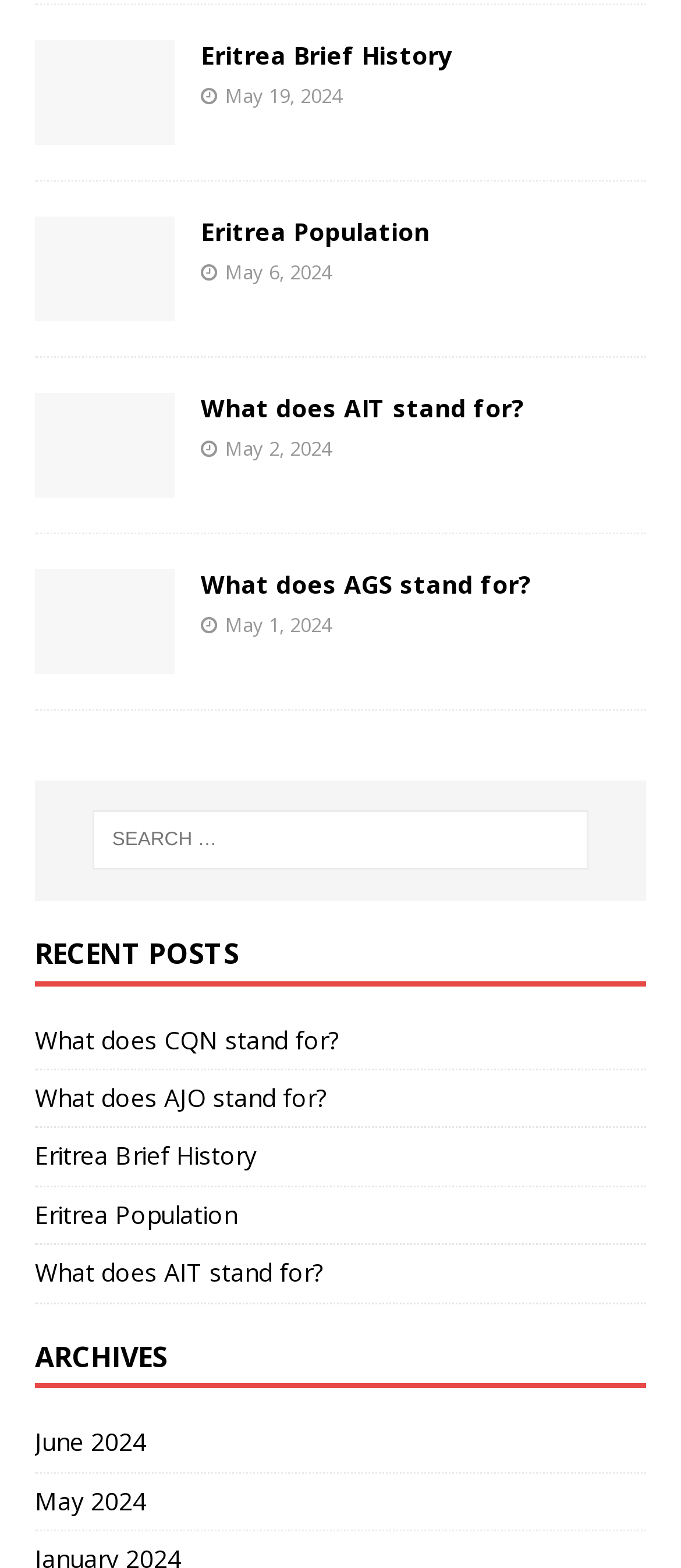Give a concise answer of one word or phrase to the question: 
What is the topic of the first link under Recent Posts?

Eritrea Brief History